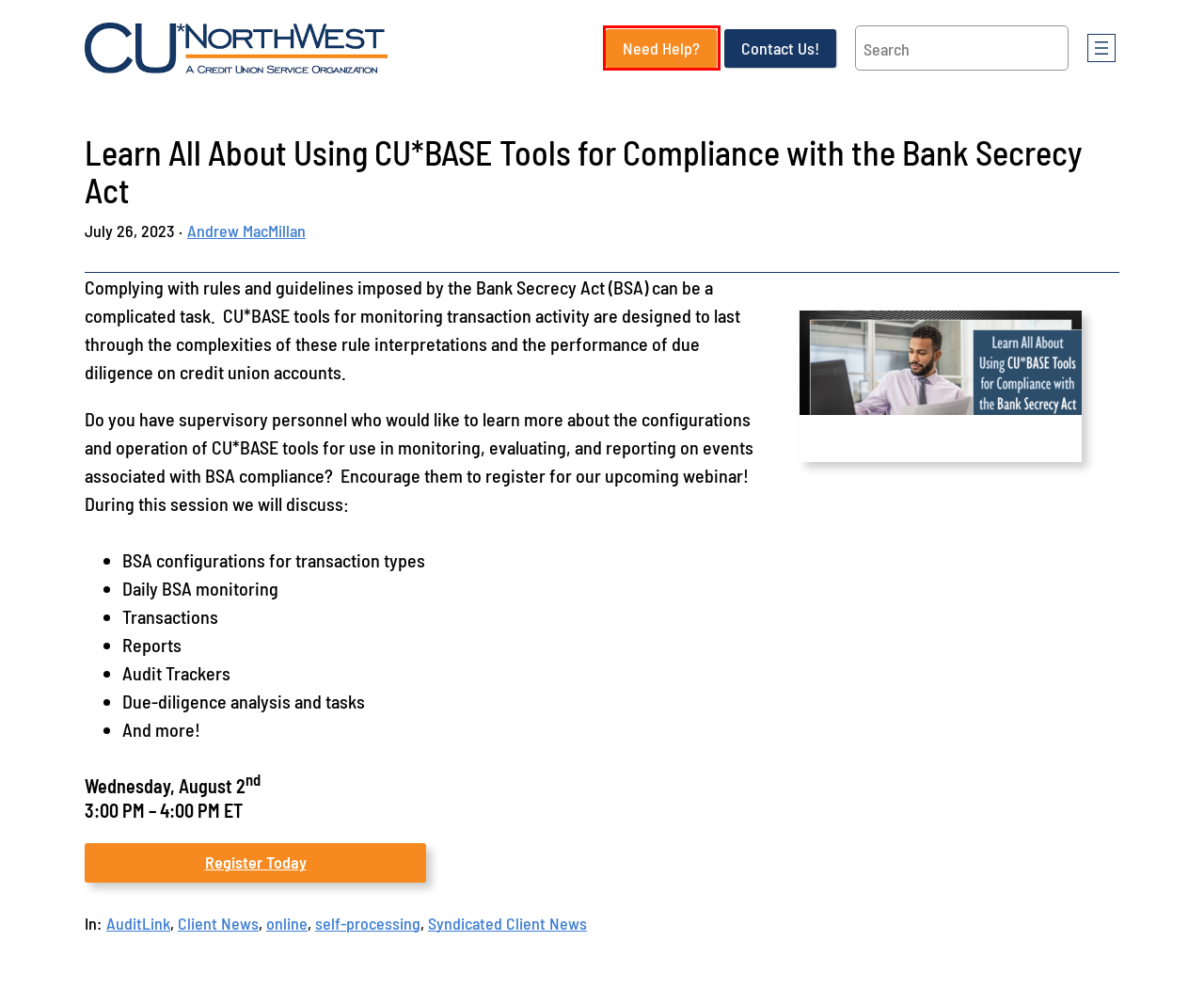Given a screenshot of a webpage with a red bounding box around a UI element, please identify the most appropriate webpage description that matches the new webpage after you click on the element. Here are the candidates:
A. online – CU*Northwest
B. Syllabi | CU*Answers
C. AuditLink – CU*Northwest
D. CU*Northwest – A credit union service organization
E. Client News – CU*Northwest
F. Support – CU*Northwest
G. Contact Us – CU*Northwest
H. Syndicated Client News – CU*Northwest

F